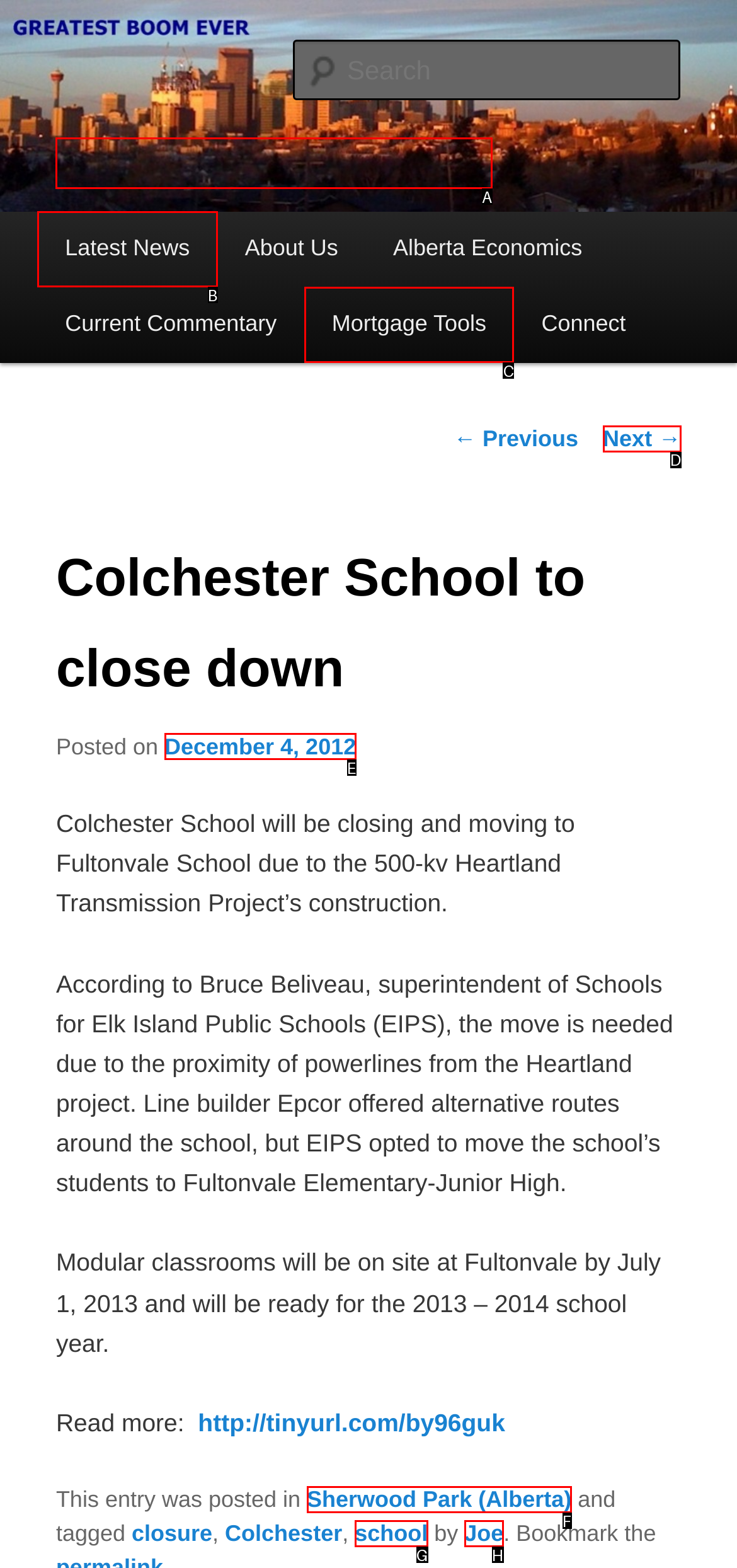Given the description: title="Lietuvos karjerų asociacija", identify the HTML element that corresponds to it. Respond with the letter of the correct option.

None